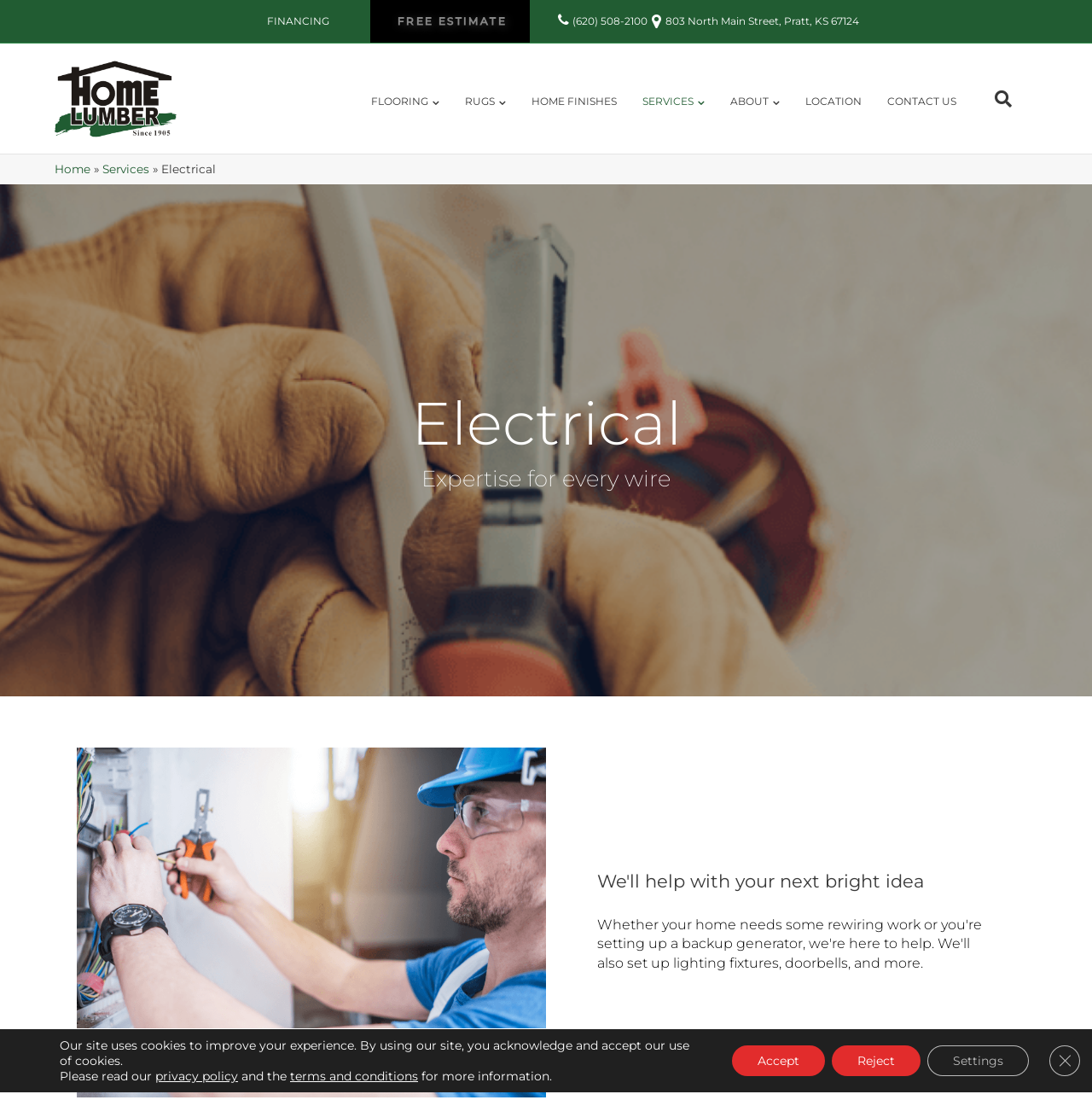Identify the bounding box for the described UI element. Provide the coordinates in (top-left x, top-left y, bottom-right x, bottom-right y) format with values ranging from 0 to 1: Services

[0.094, 0.148, 0.137, 0.16]